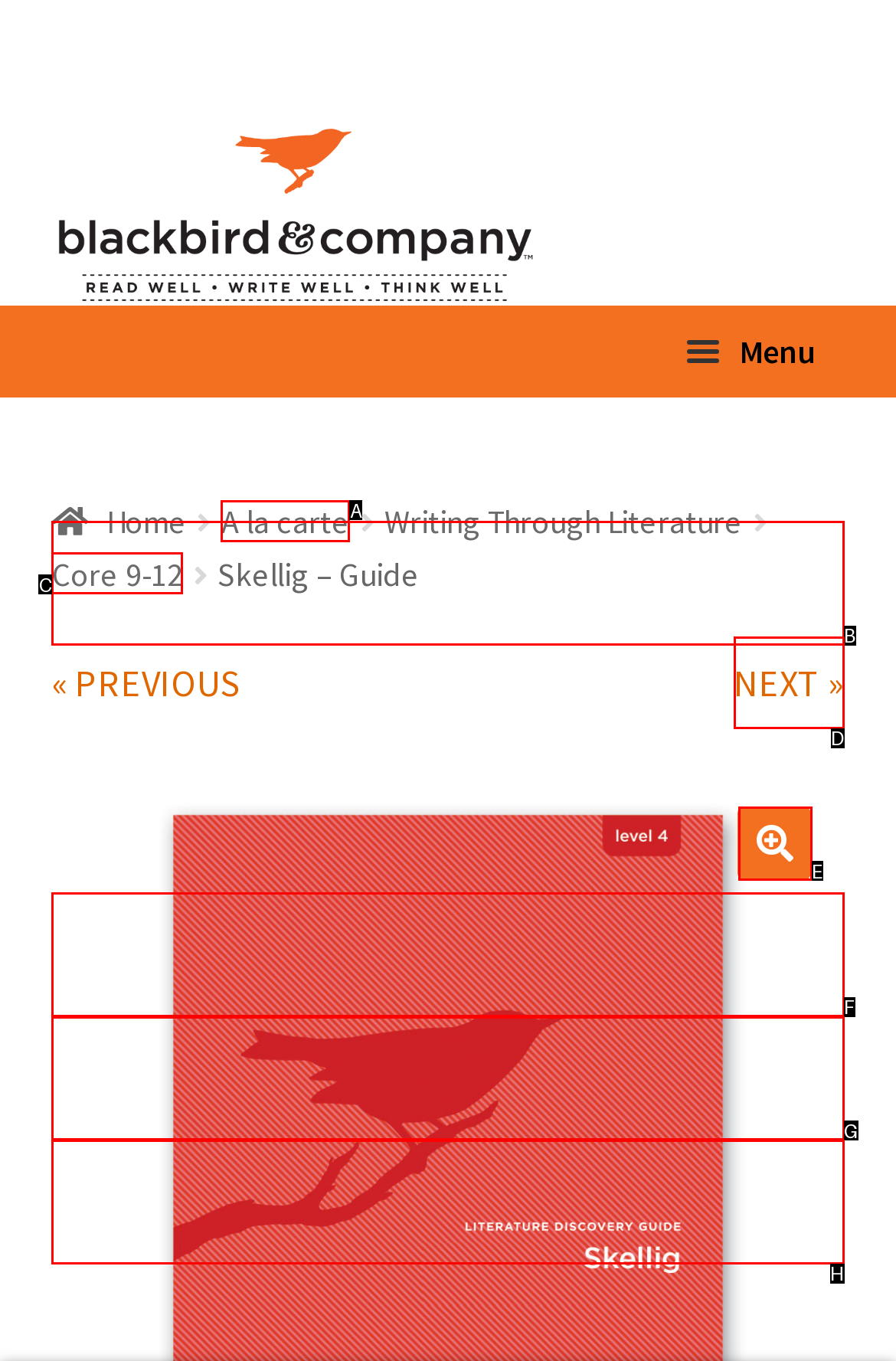Find the option you need to click to complete the following instruction: Search using the magnifying glass icon
Answer with the corresponding letter from the choices given directly.

E